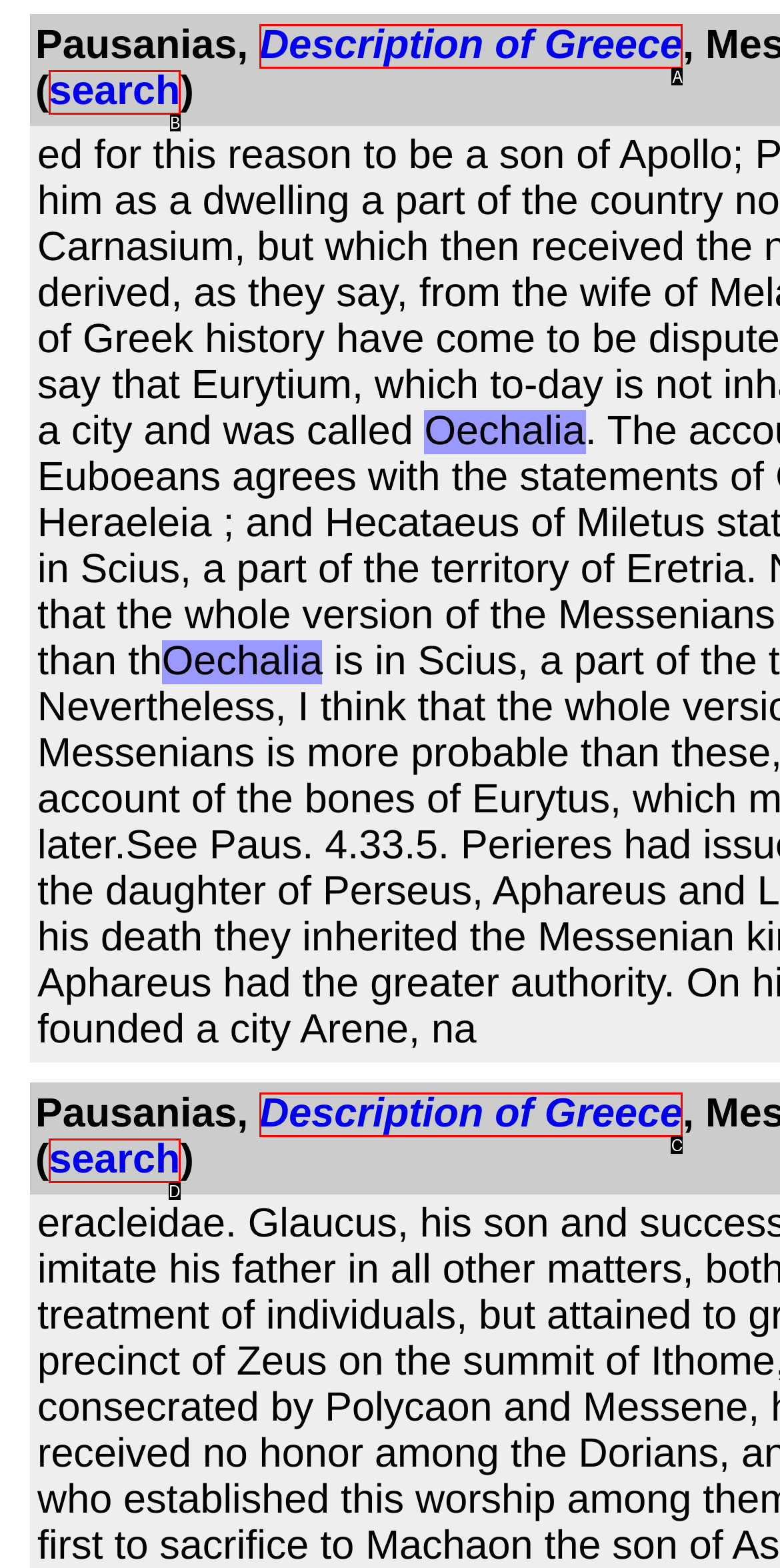From the provided options, pick the HTML element that matches the description: Description of Greece. Respond with the letter corresponding to your choice.

A